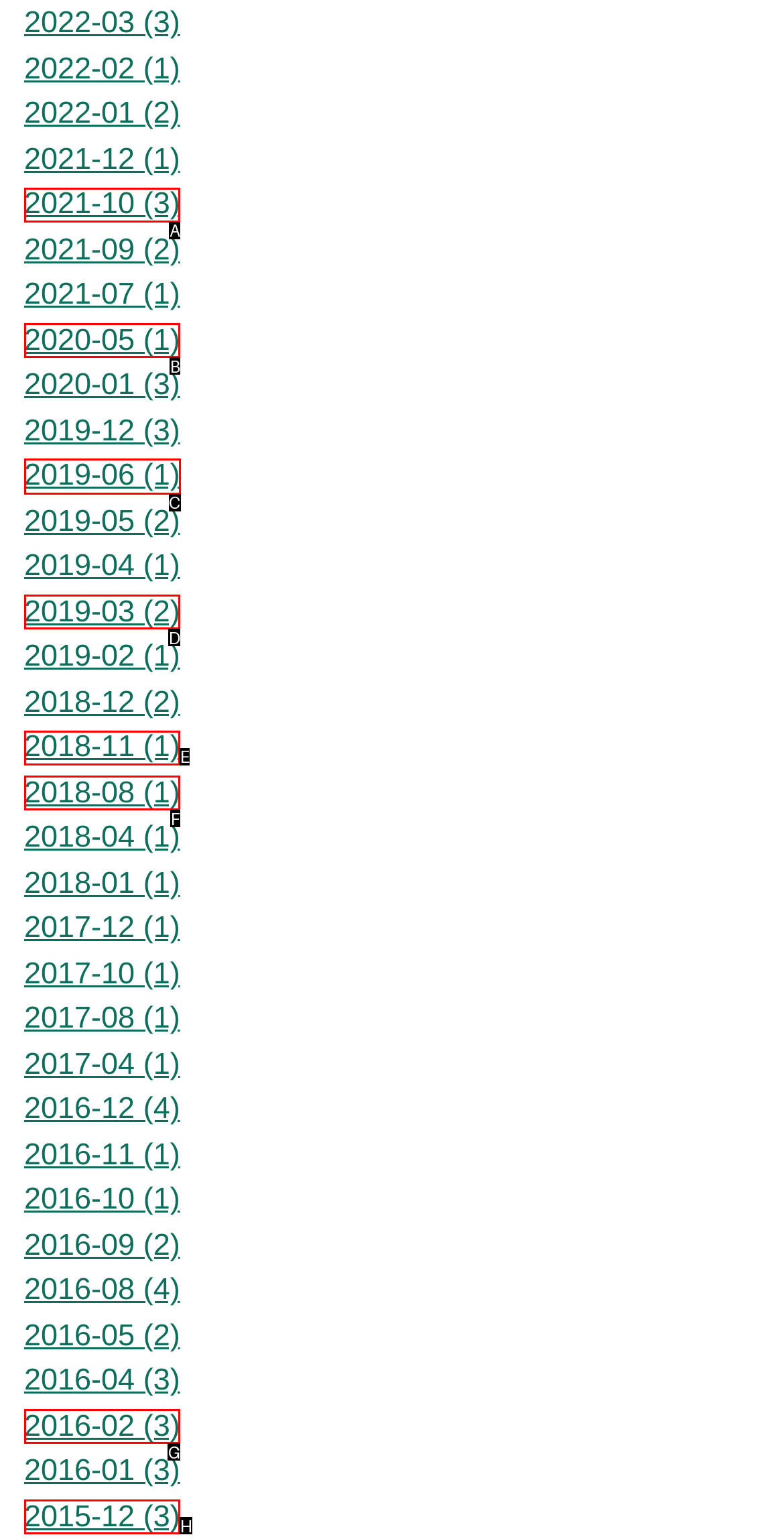Point out the option that needs to be clicked to fulfill the following instruction: view 2019-06 archives
Answer with the letter of the appropriate choice from the listed options.

C